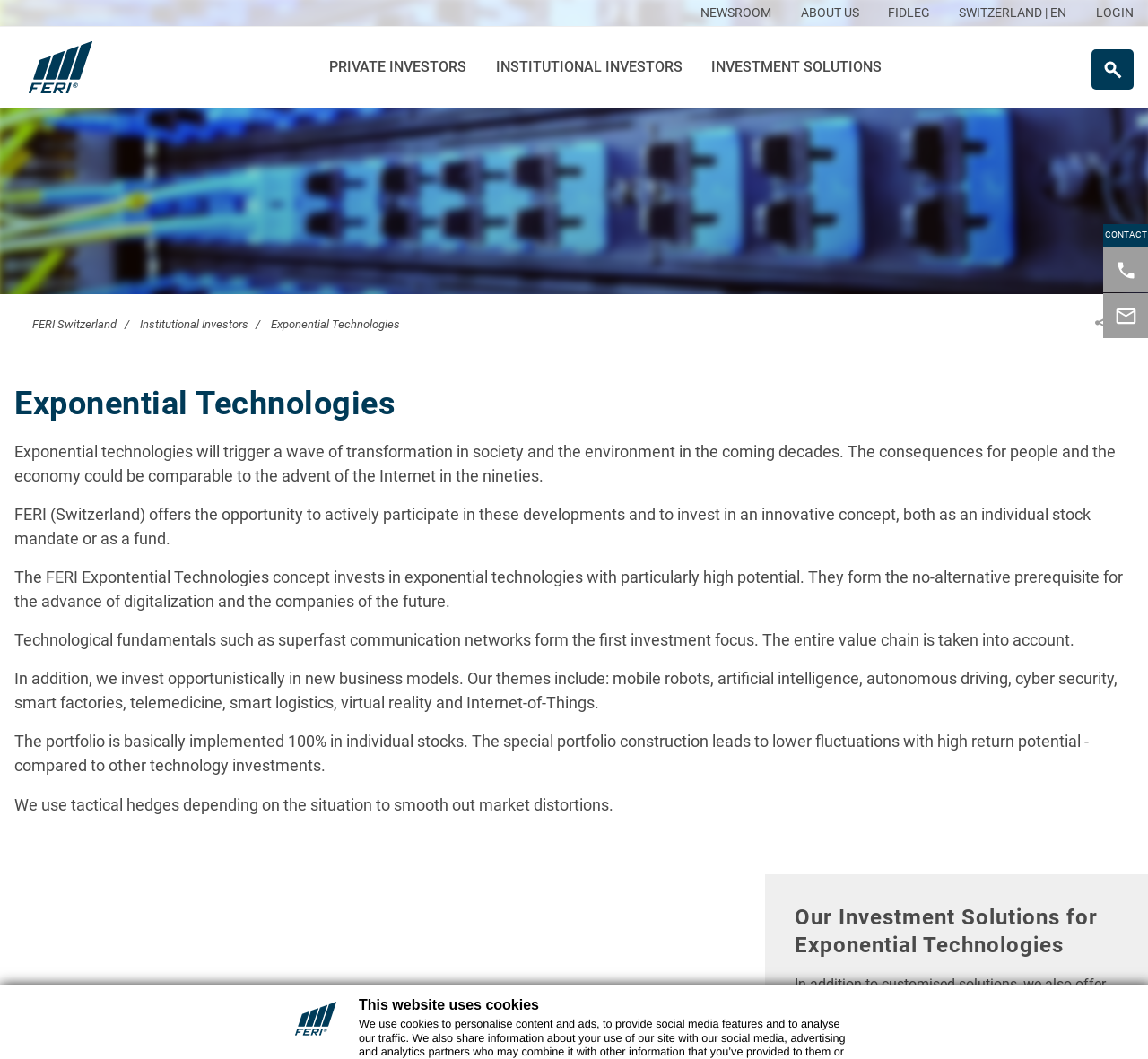Determine the bounding box coordinates of the region to click in order to accomplish the following instruction: "Click the LOGIN button". Provide the coordinates as four float numbers between 0 and 1, specifically [left, top, right, bottom].

[0.955, 0.002, 0.987, 0.023]